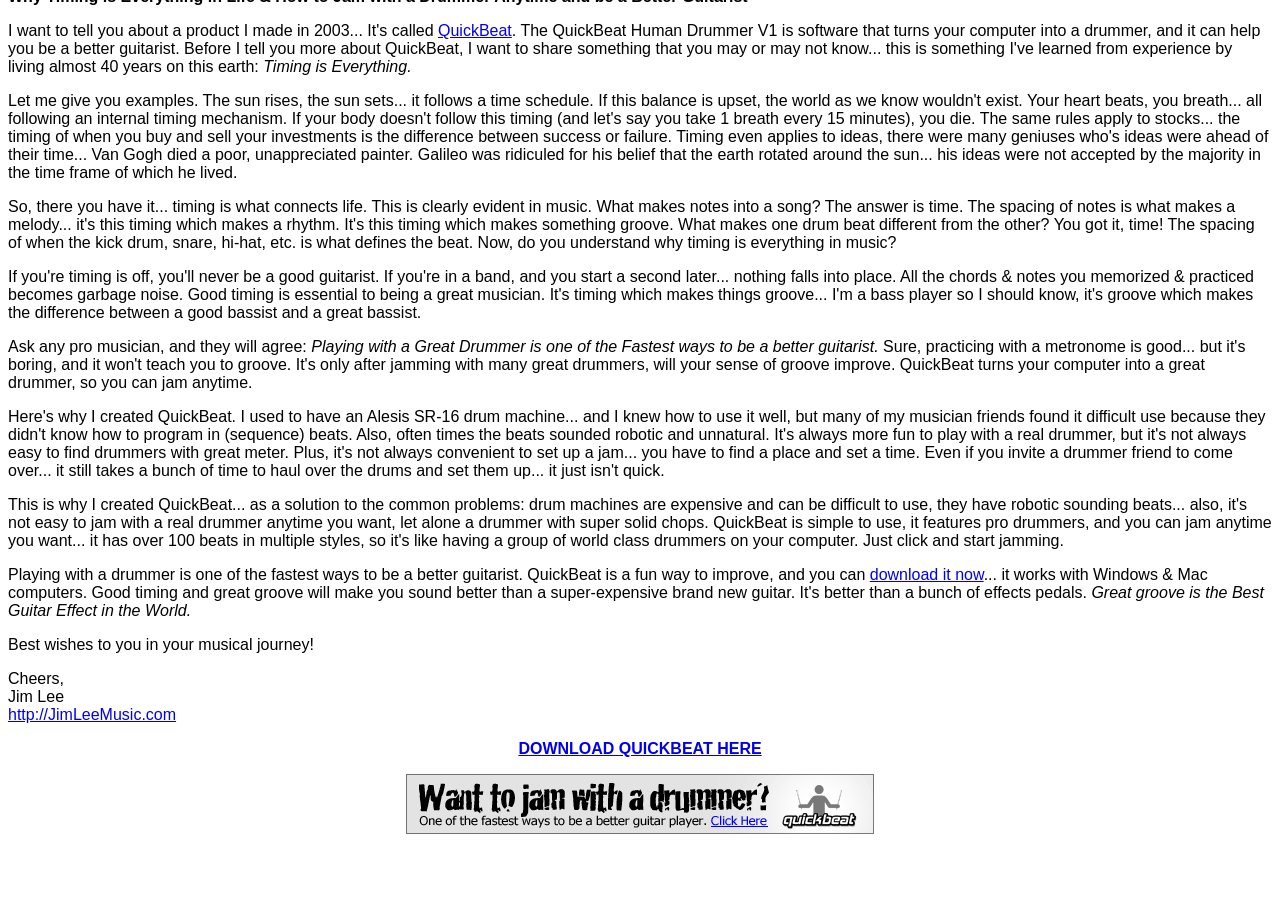Please provide the bounding box coordinate of the region that matches the element description: http://JimLeeMusic.com. Coordinates should be in the format (top-left x, top-left y, bottom-right x, bottom-right y) and all values should be between 0 and 1.

[0.006, 0.77, 0.138, 0.788]